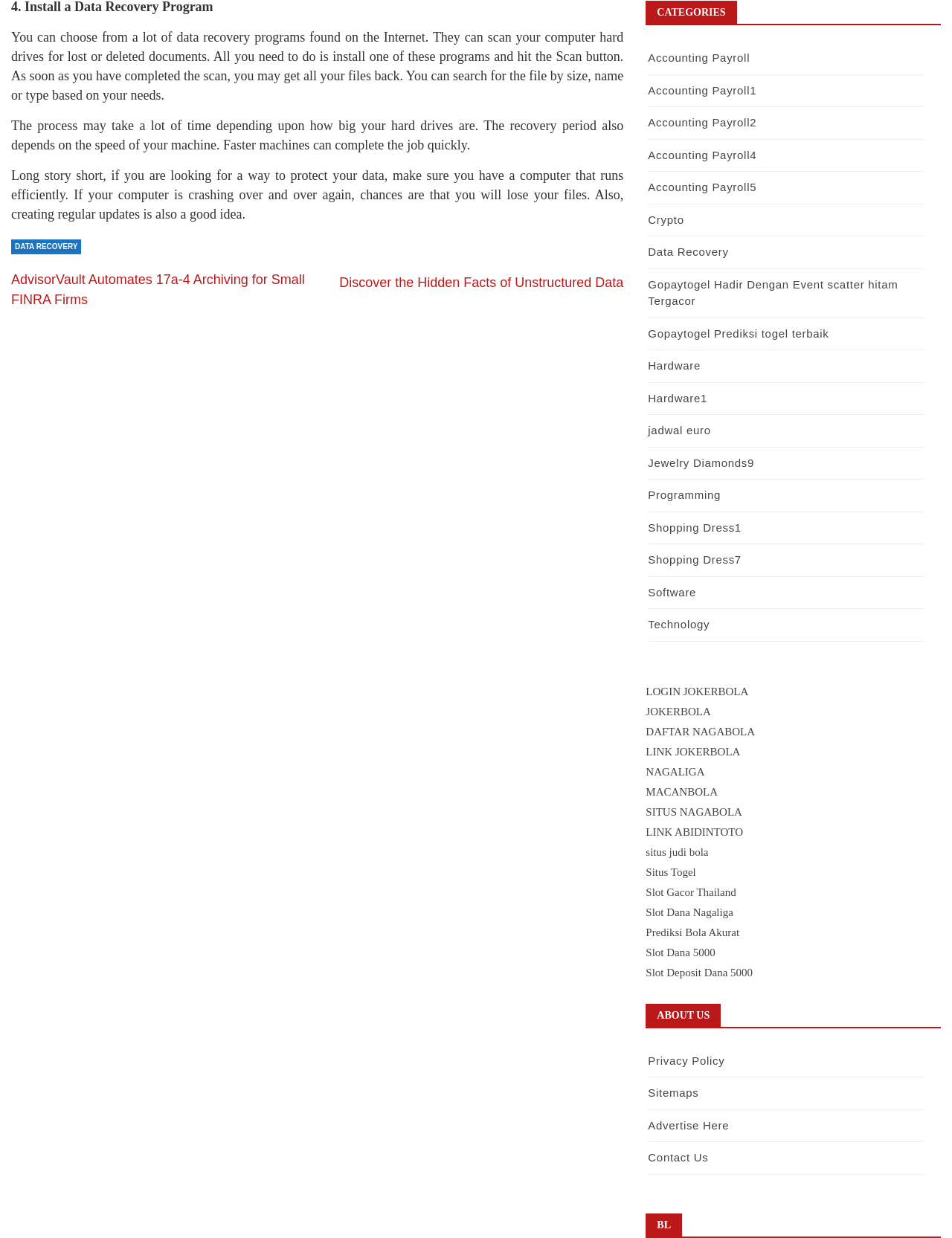Show me the bounding box coordinates of the clickable region to achieve the task as per the instruction: "Read ABOUT US".

[0.678, 0.811, 0.988, 0.83]